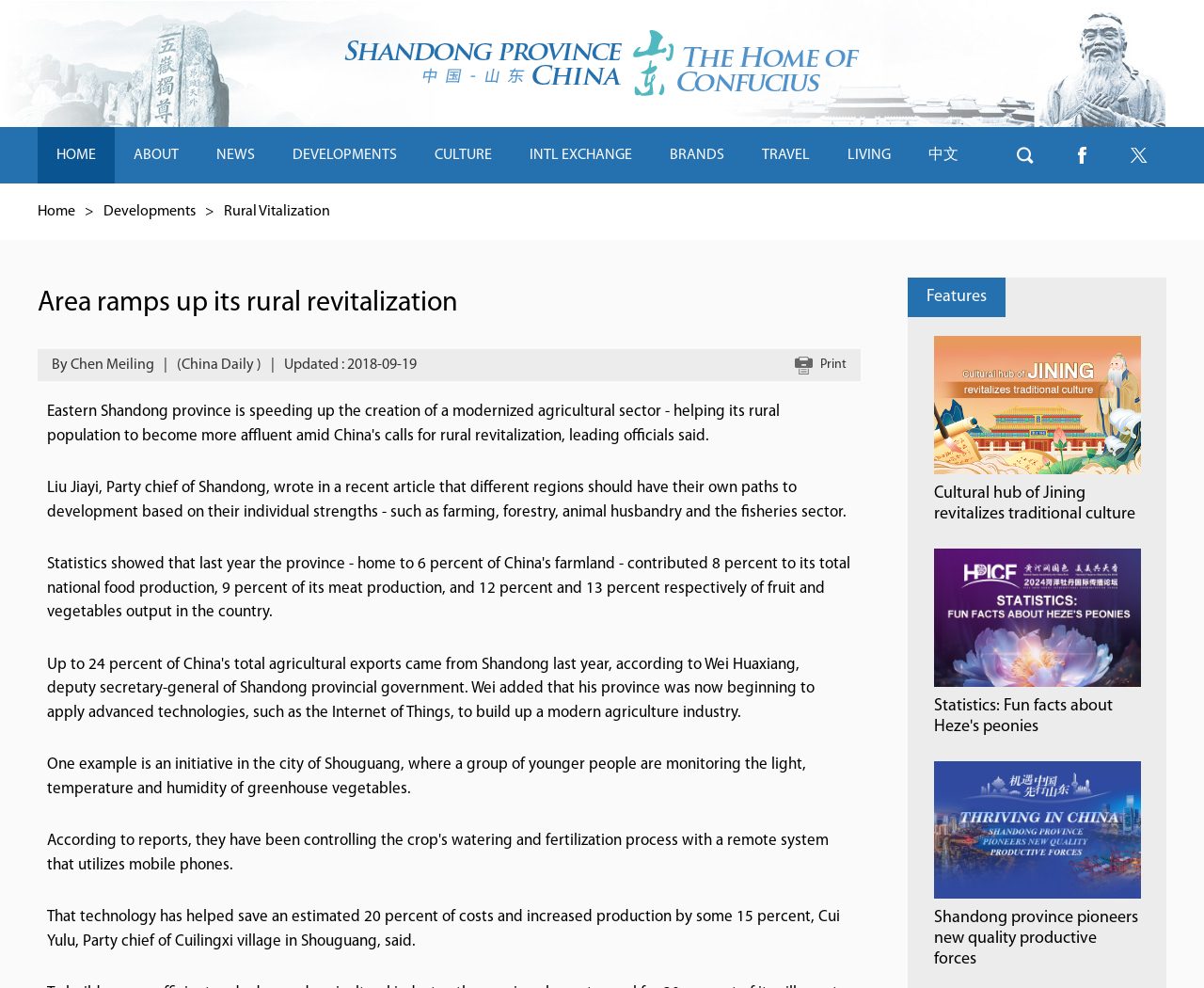Determine the coordinates of the bounding box that should be clicked to complete the instruction: "Search using the search button". The coordinates should be represented by four float numbers between 0 and 1: [left, top, right, bottom].

[0.828, 0.129, 0.875, 0.186]